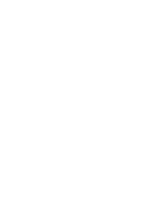Kindly respond to the following question with a single word or a brief phrase: 
What is the price of the sheet music?

$2.80